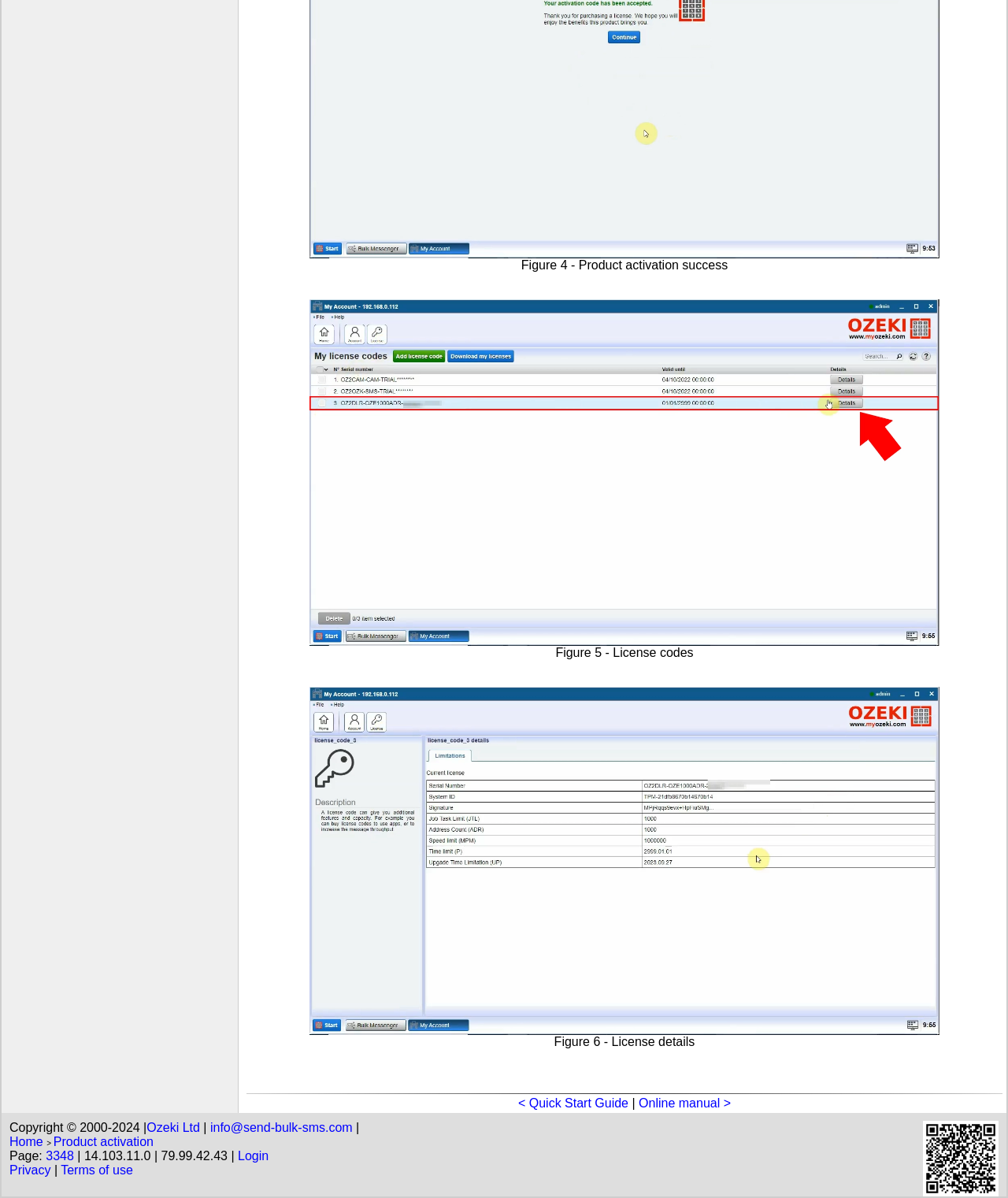What is the copyright year range?
Using the image as a reference, answer with just one word or a short phrase.

2000-2024